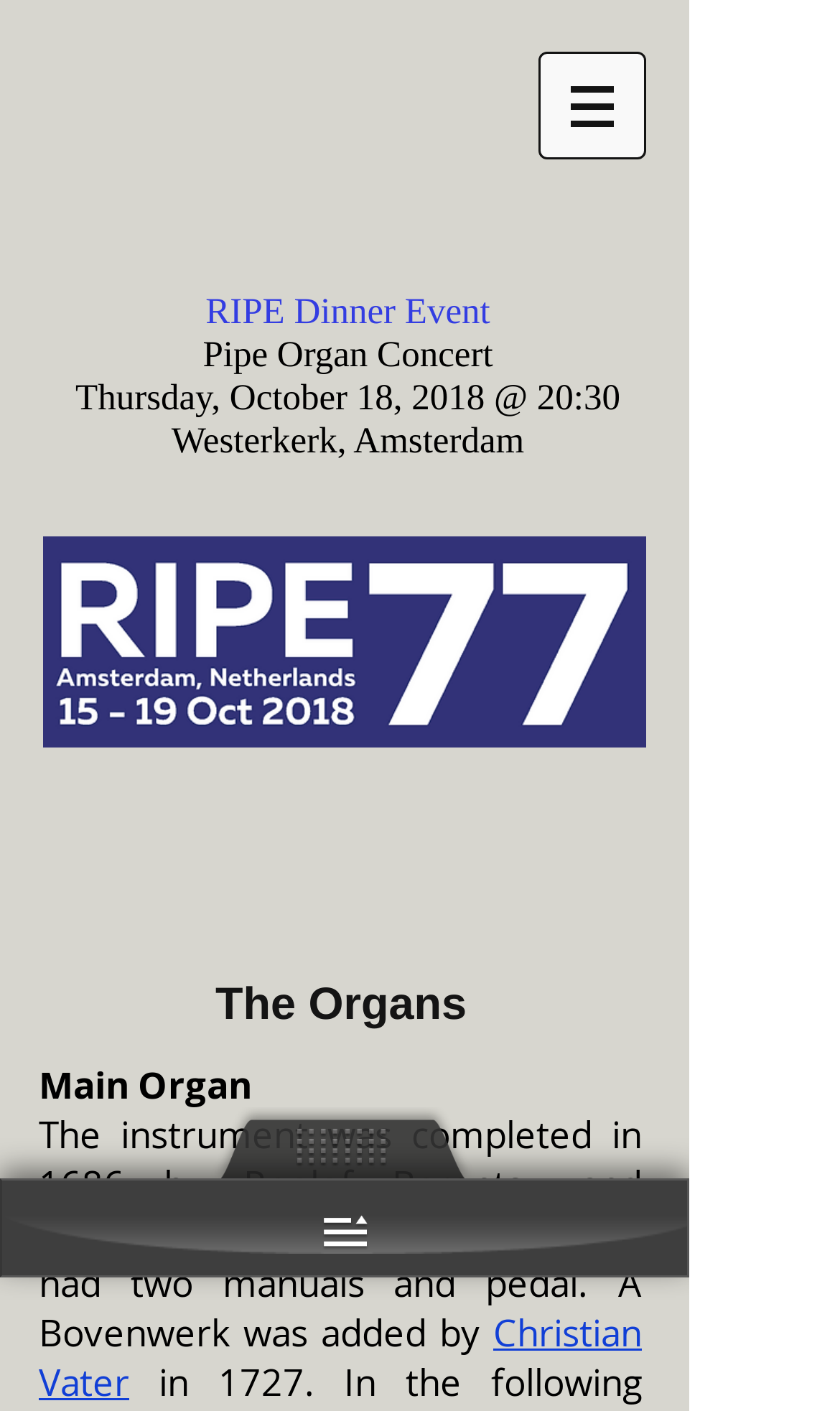Provide the bounding box coordinates of the HTML element this sentence describes: "Christian Vater". The bounding box coordinates consist of four float numbers between 0 and 1, i.e., [left, top, right, bottom].

[0.046, 0.927, 0.764, 0.997]